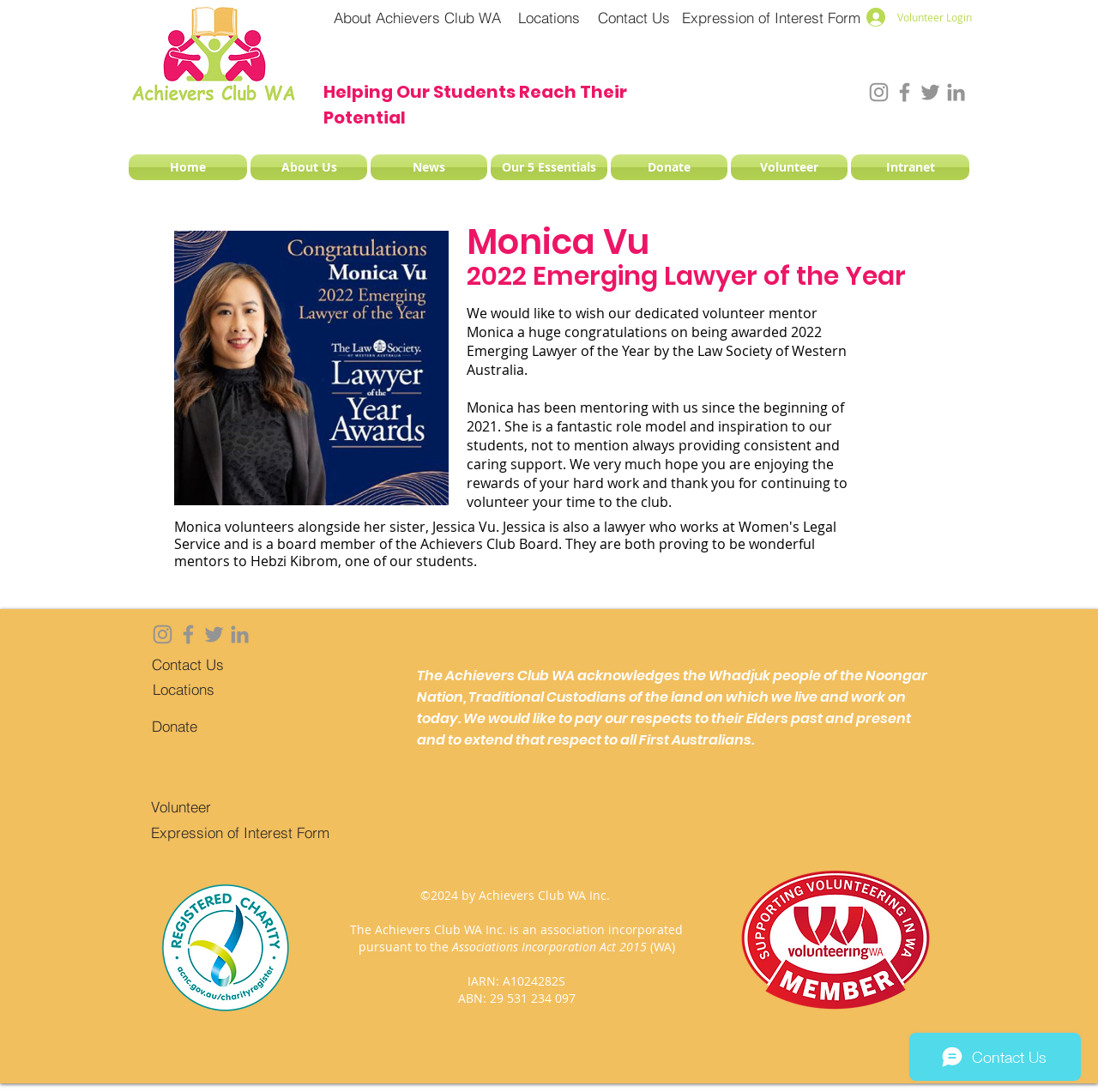Locate the bounding box coordinates of the clickable element to fulfill the following instruction: "Click the Volunteer Login button". Provide the coordinates as four float numbers between 0 and 1 in the format [left, top, right, bottom].

[0.778, 0.002, 0.839, 0.029]